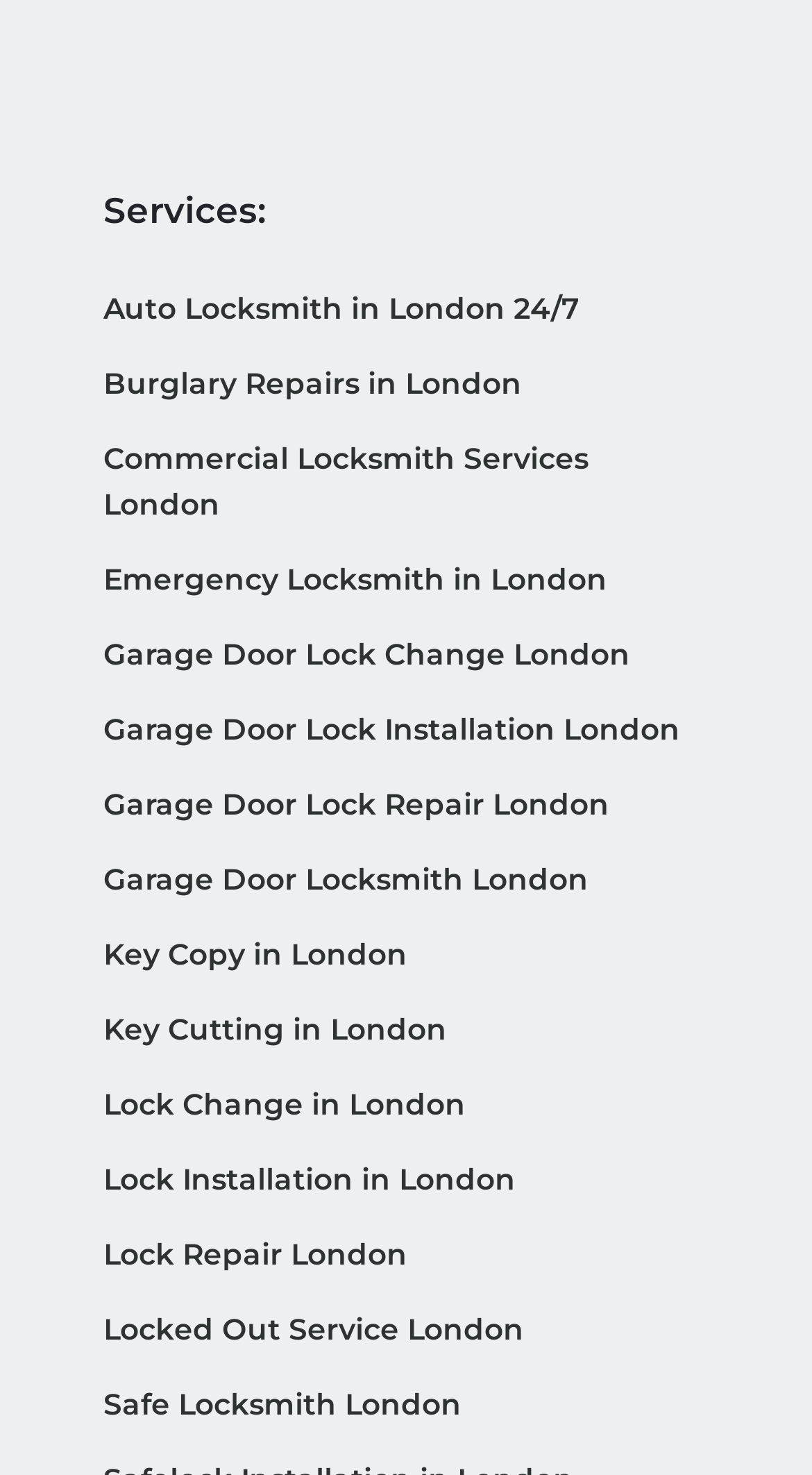Determine the bounding box coordinates of the element's region needed to click to follow the instruction: "Get Emergency Locksmith in London services". Provide these coordinates as four float numbers between 0 and 1, formatted as [left, top, right, bottom].

[0.128, 0.377, 0.872, 0.408]